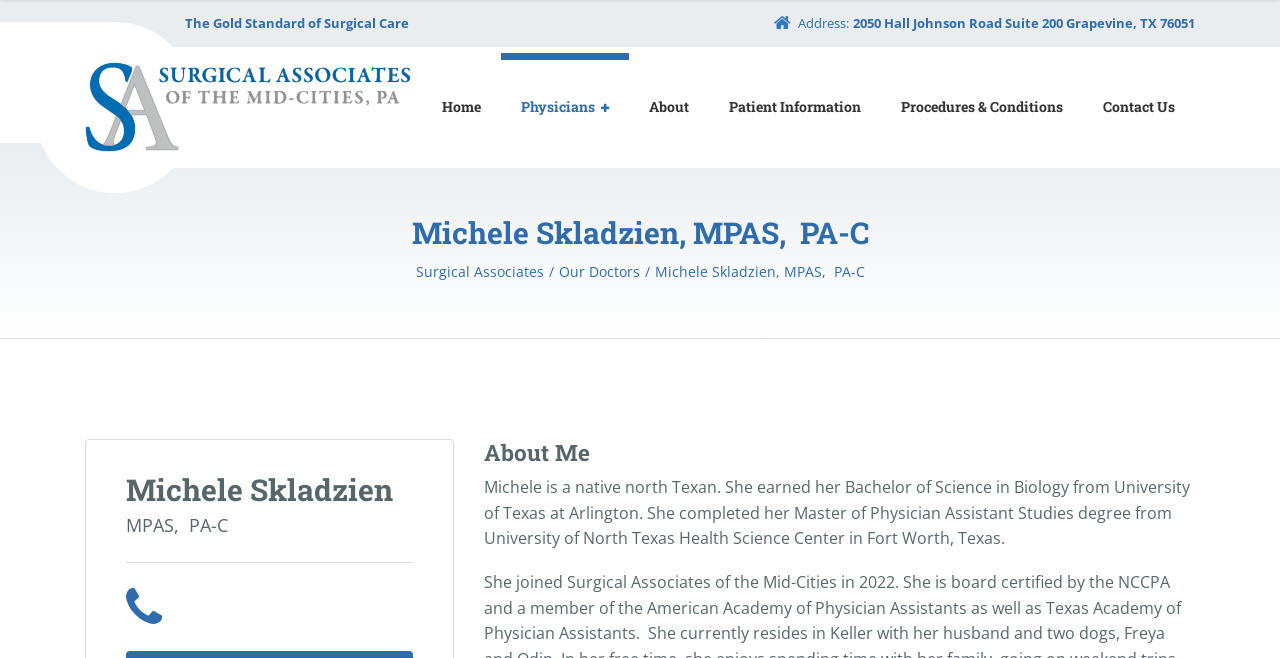Show the bounding box coordinates for the HTML element described as: "Physicians".

[0.391, 0.081, 0.491, 0.245]